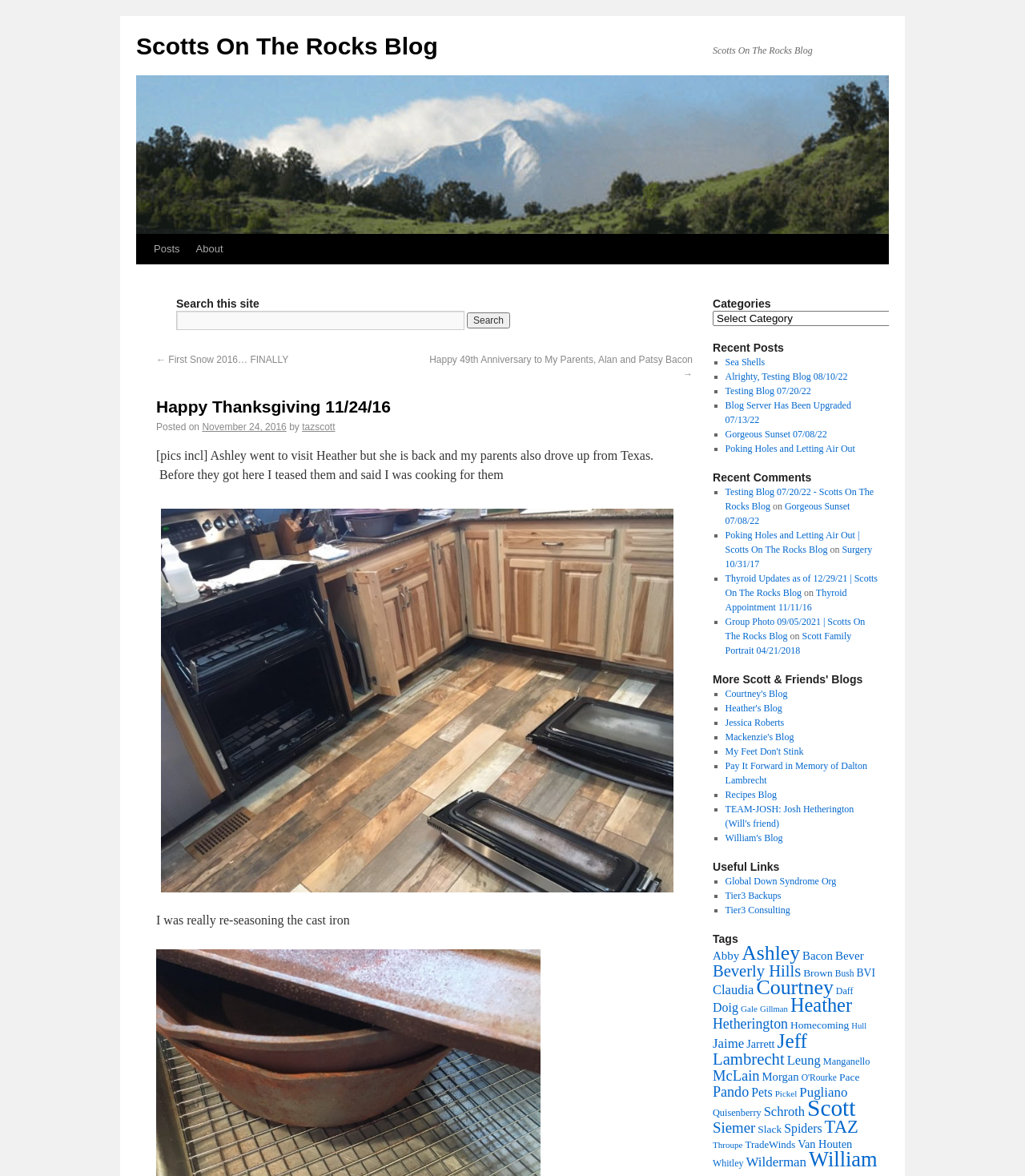What is the name of the blog?
Please ensure your answer is as detailed and informative as possible.

I determined the answer by looking at the top-left corner of the webpage, where the blog title 'Scotts On The Rocks Blog' is displayed as a link.